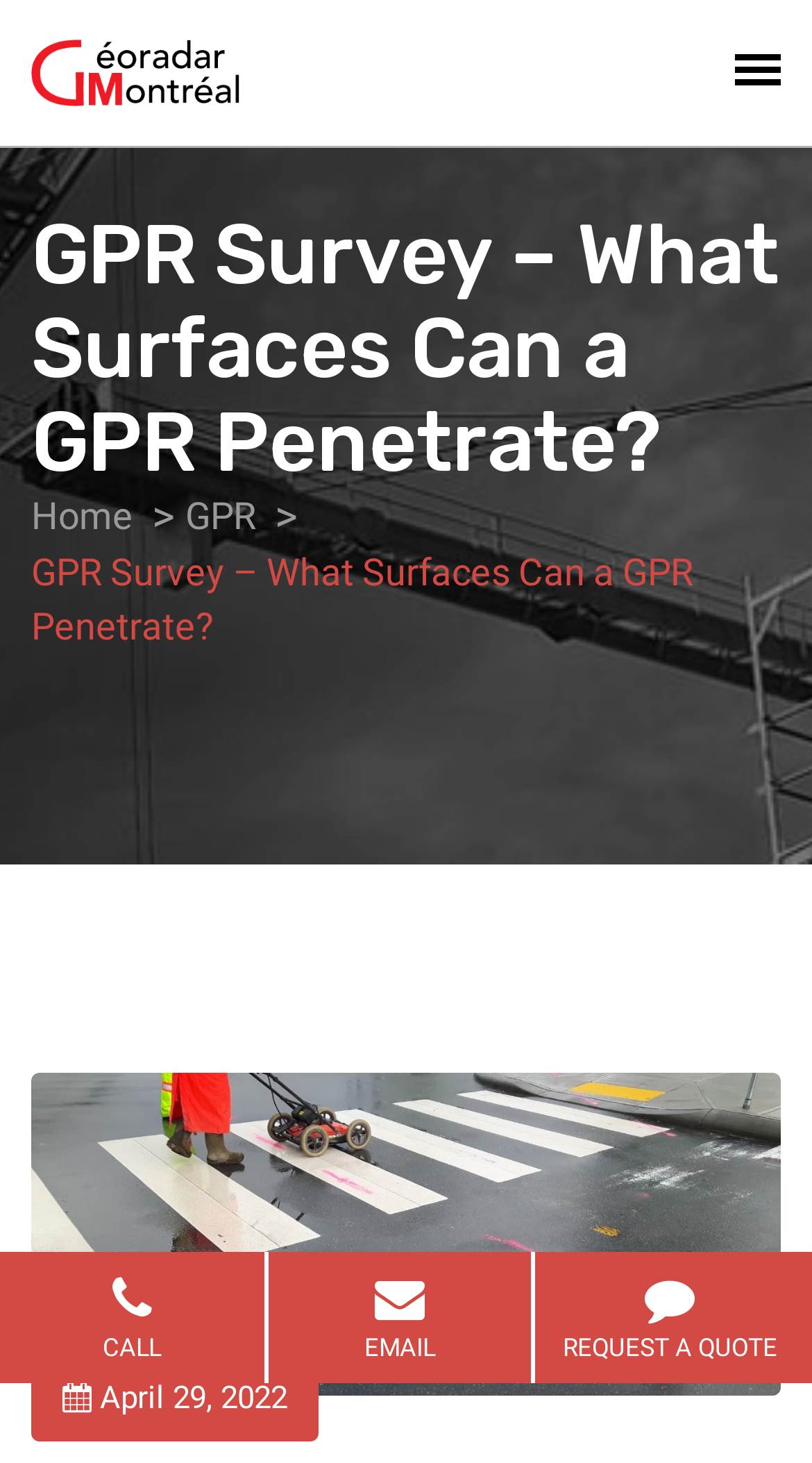What is the date of the article?
Answer the question using a single word or phrase, according to the image.

April 29, 2022